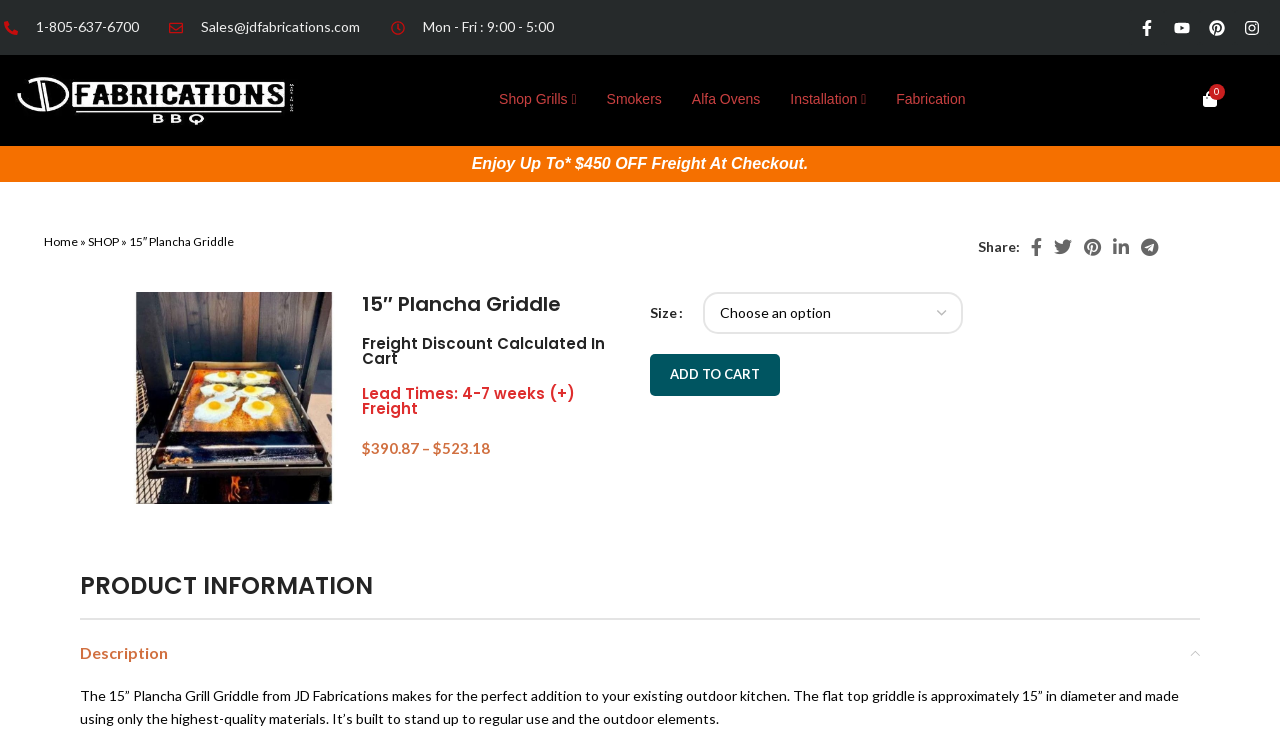Determine the bounding box coordinates of the clickable element to complete this instruction: "Choose a size option". Provide the coordinates in the format of four float numbers between 0 and 1, [left, top, right, bottom].

[0.549, 0.387, 0.752, 0.443]